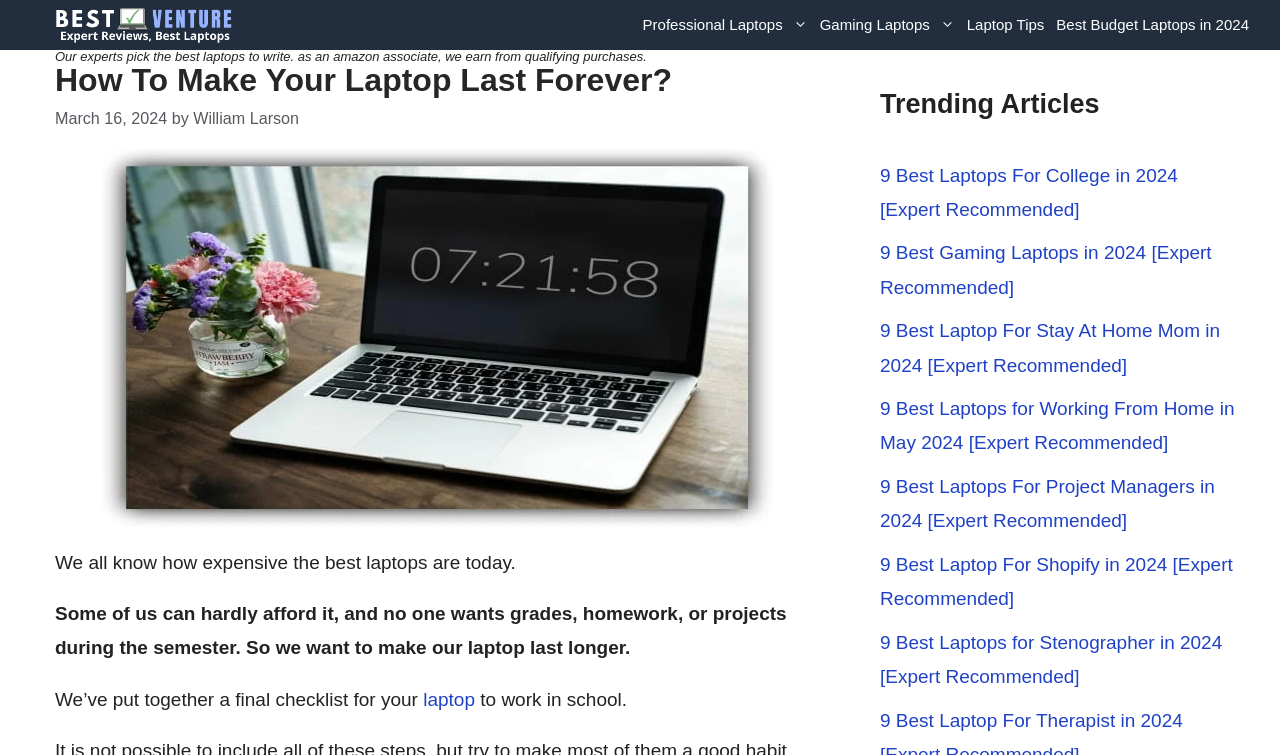Please determine the headline of the webpage and provide its content.

How To Make Your Laptop Last Forever?